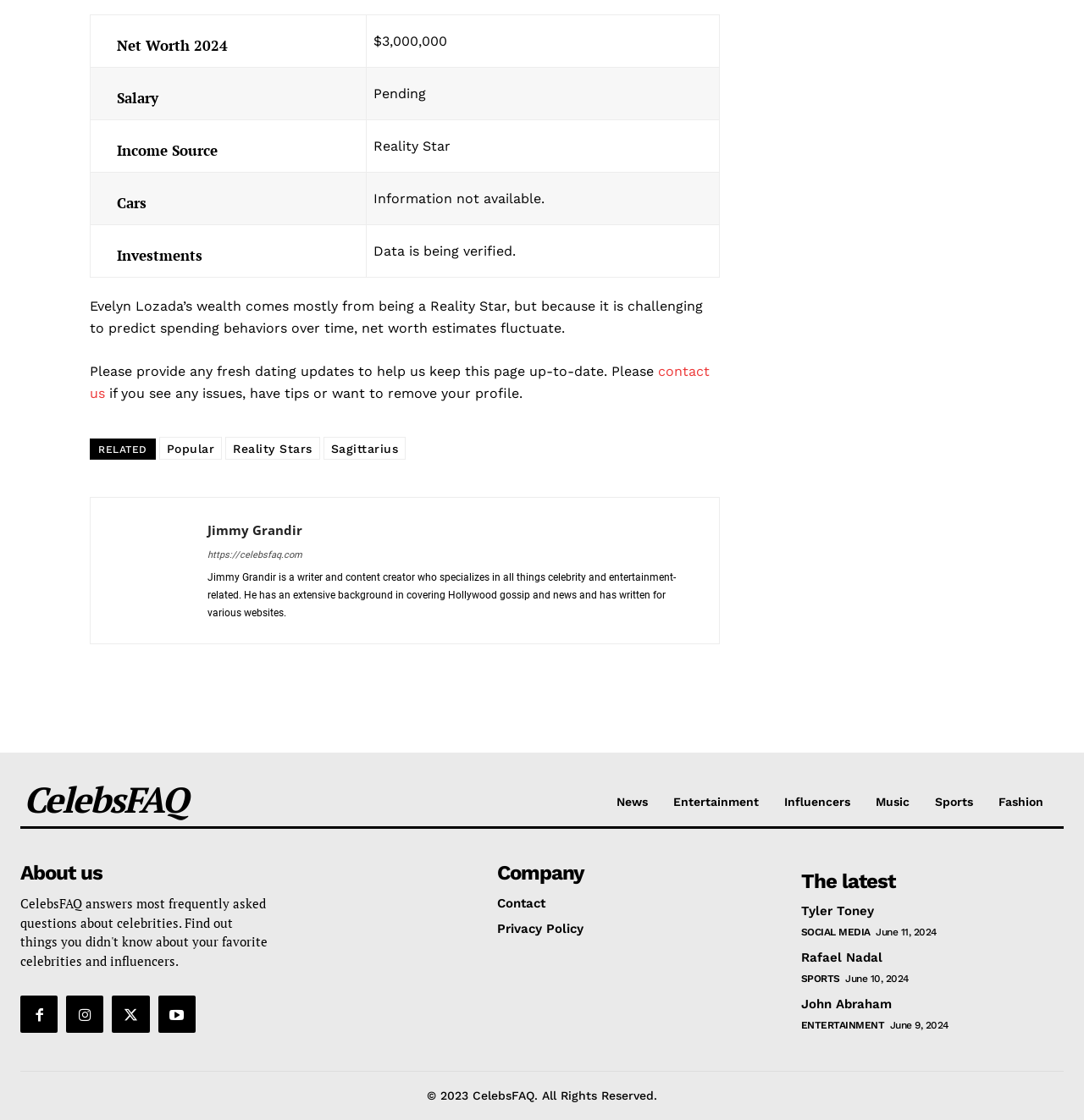Specify the bounding box coordinates for the region that must be clicked to perform the given instruction: "View the 'Popular' page".

[0.146, 0.39, 0.205, 0.411]